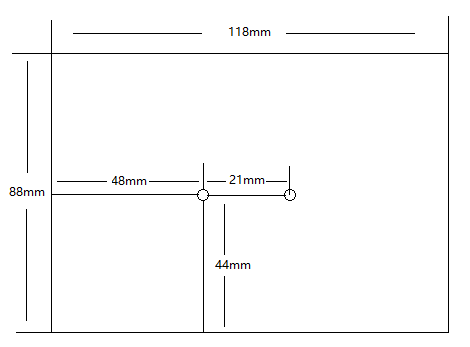Describe the image thoroughly.

The image displayed is a technical diagram illustrating the dimensions of a component labeled "ER-600." The diagram includes specific measurements indicating the width and height, showcasing a rectangular layout with overall dimensions of 118mm in width and 88mm in height. Inside the rectangle, additional measurements detail two vertical and two horizontal lines, identifying lengths of 48mm, 21mm, and 44mm. The precision of the lines suggests this image serves a technical purpose, likely for installation, structural design, or compatibility analysis in engineering or manufacturing contexts. This detailed representation aids in clearly conveying the spatial arrangement of the component's interface or installation points.